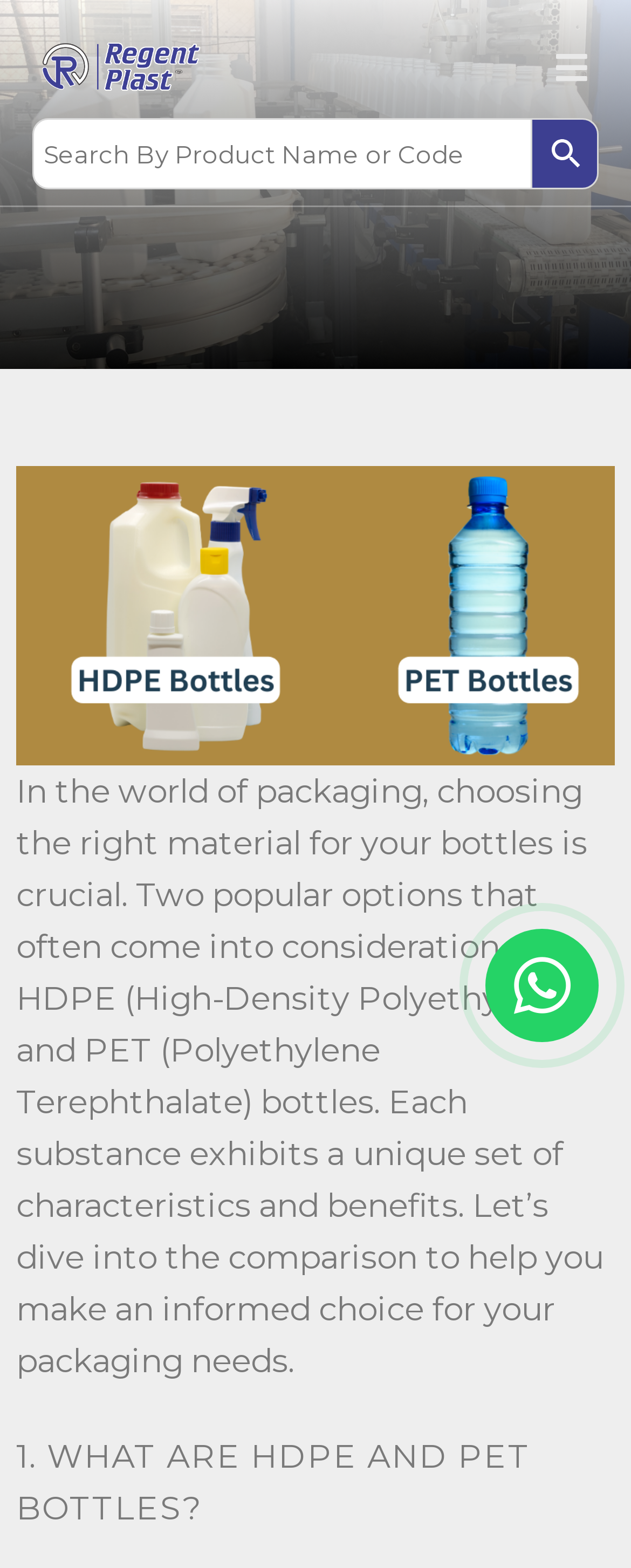Analyze the image and answer the question with as much detail as possible: 
What is the purpose of the search box?

The search box is located at the top of the webpage, and its purpose is to allow users to search for products by their name or code, as indicated by the searchbox text 'Search By Product Name or Code'.